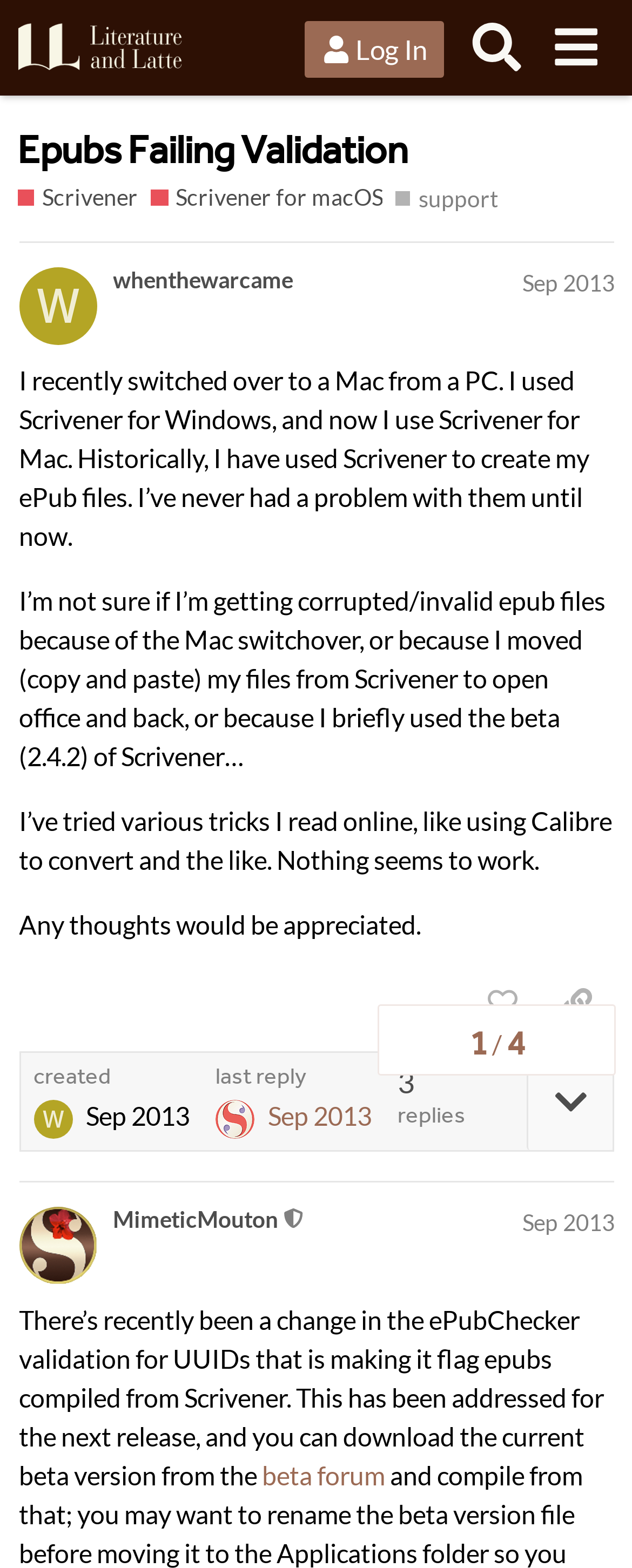Provide the bounding box coordinates of the HTML element described by the text: "​". The coordinates should be in the format [left, top, right, bottom] with values between 0 and 1.

[0.724, 0.005, 0.848, 0.055]